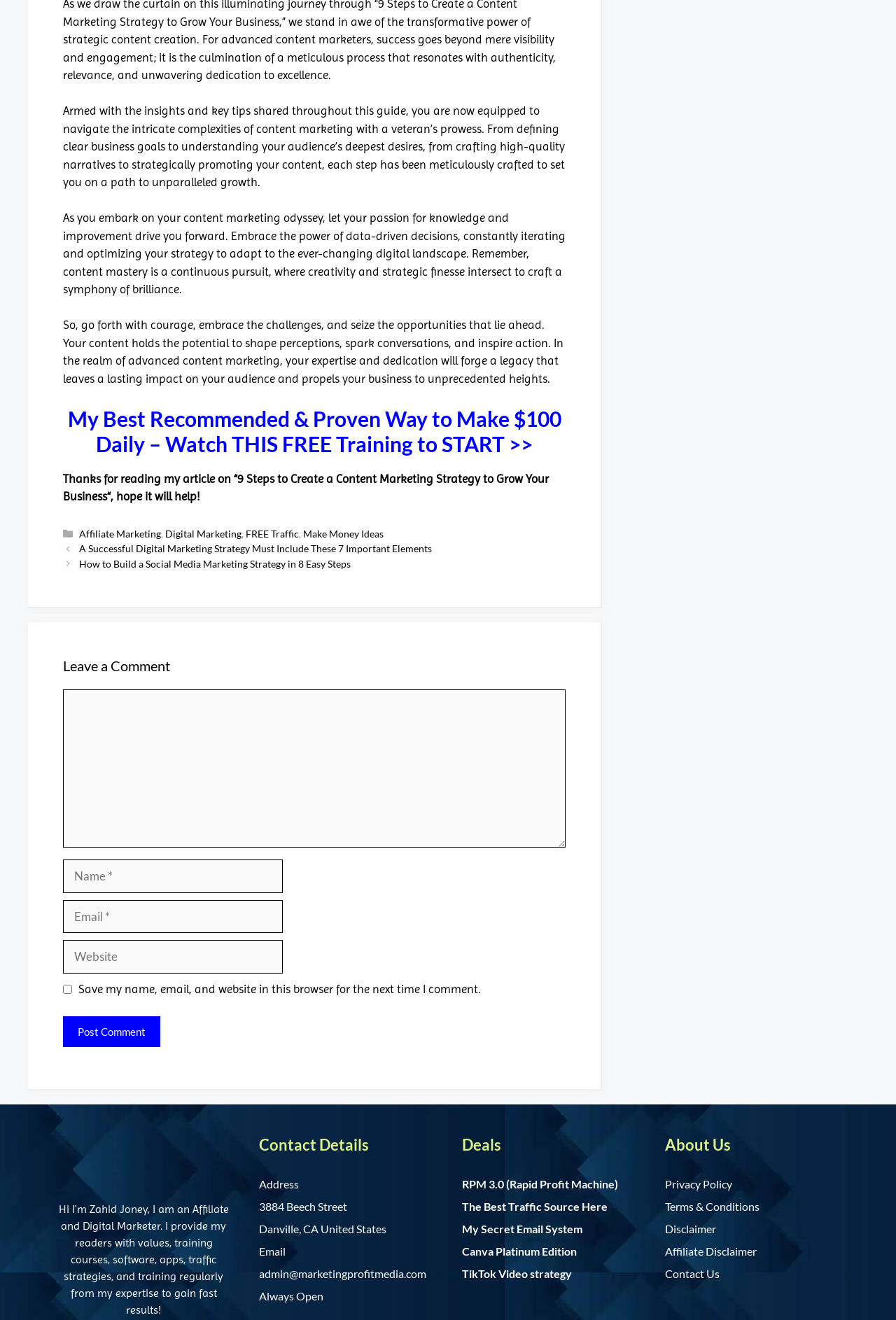Provide the bounding box coordinates of the UI element this sentence describes: "The Best Traffic Source Here".

[0.516, 0.909, 0.678, 0.919]